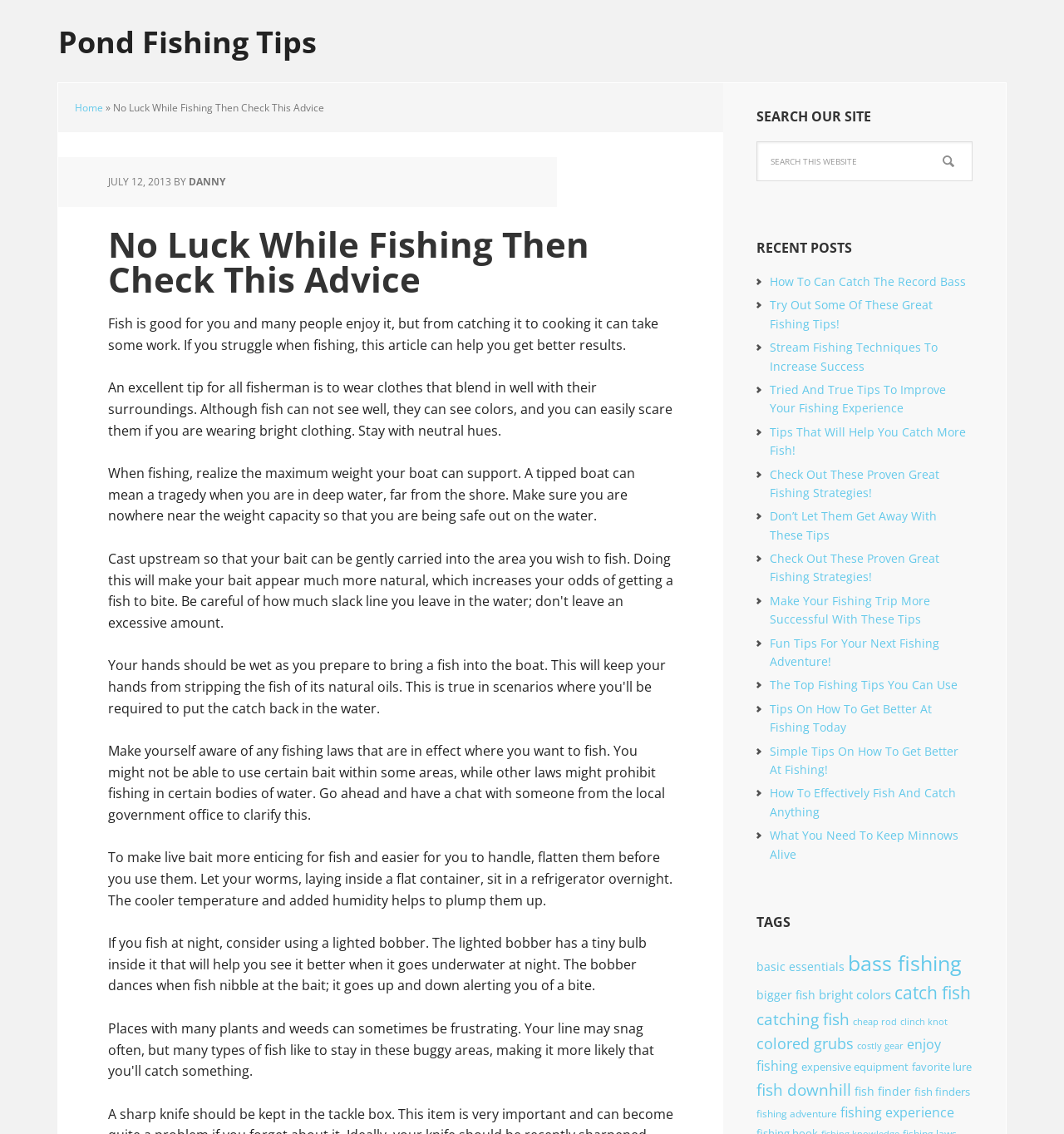Identify the bounding box coordinates of the region I need to click to complete this instruction: "Click on the link 'DANNY'".

[0.177, 0.154, 0.212, 0.167]